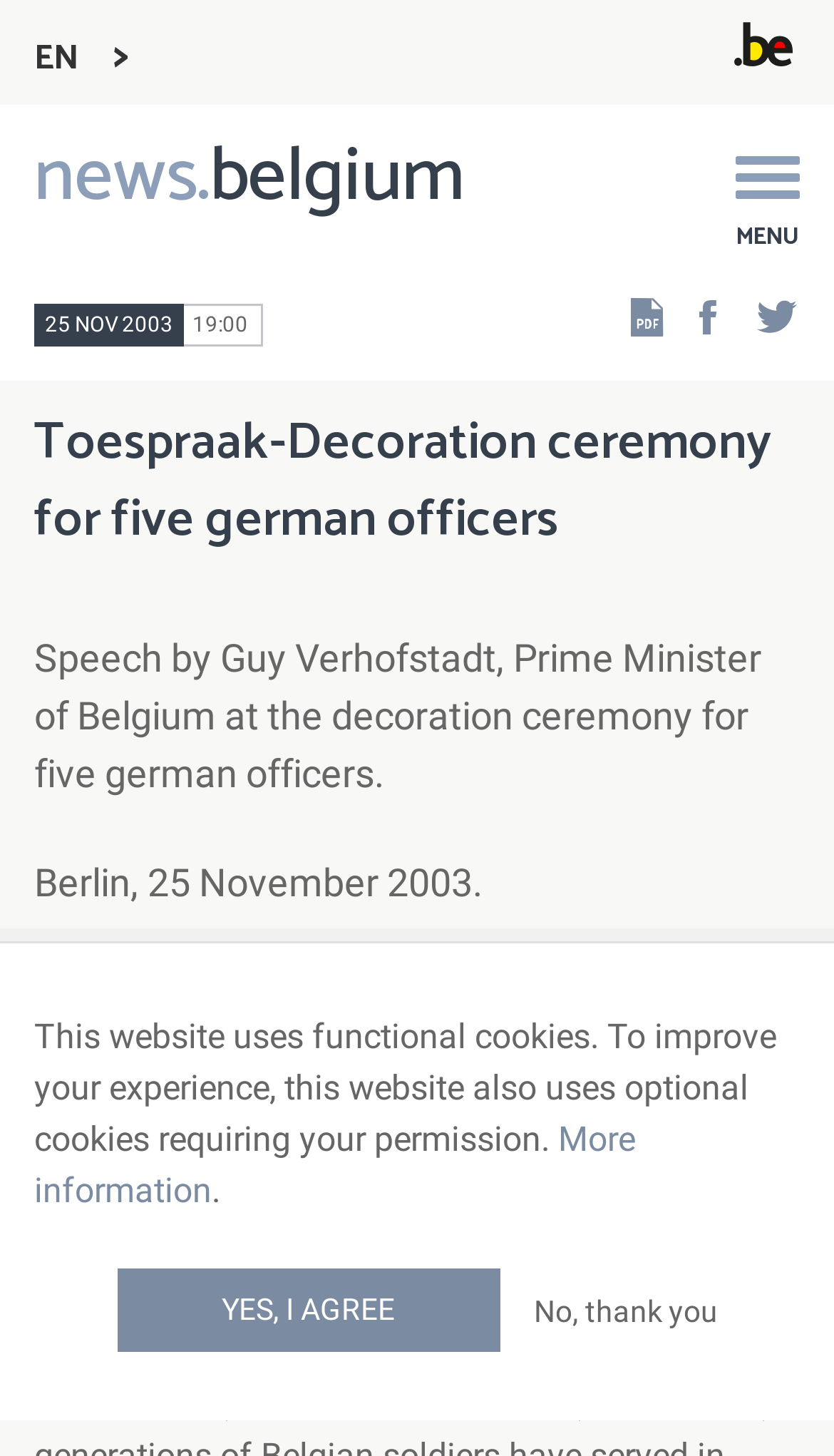Please locate the bounding box coordinates of the element that needs to be clicked to achieve the following instruction: "Share on Twitter". The coordinates should be four float numbers between 0 and 1, i.e., [left, top, right, bottom].

[0.872, 0.196, 0.959, 0.237]